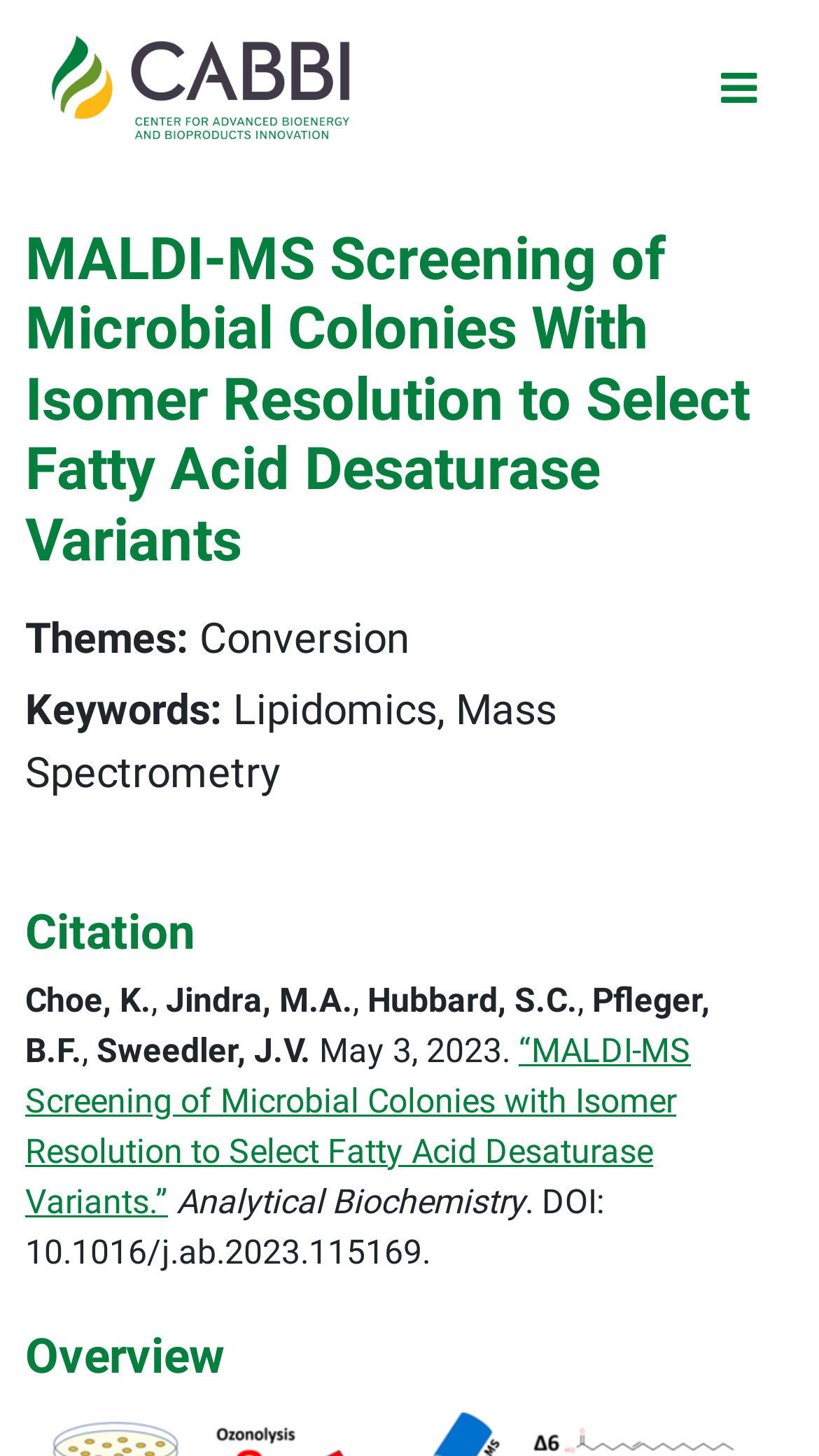Reply to the question with a brief word or phrase: Who are the authors of the article?

Choe, K., Jindra, M.A., Hubbard, S.C., Pfleger, B.F., Sweedler, J.V.